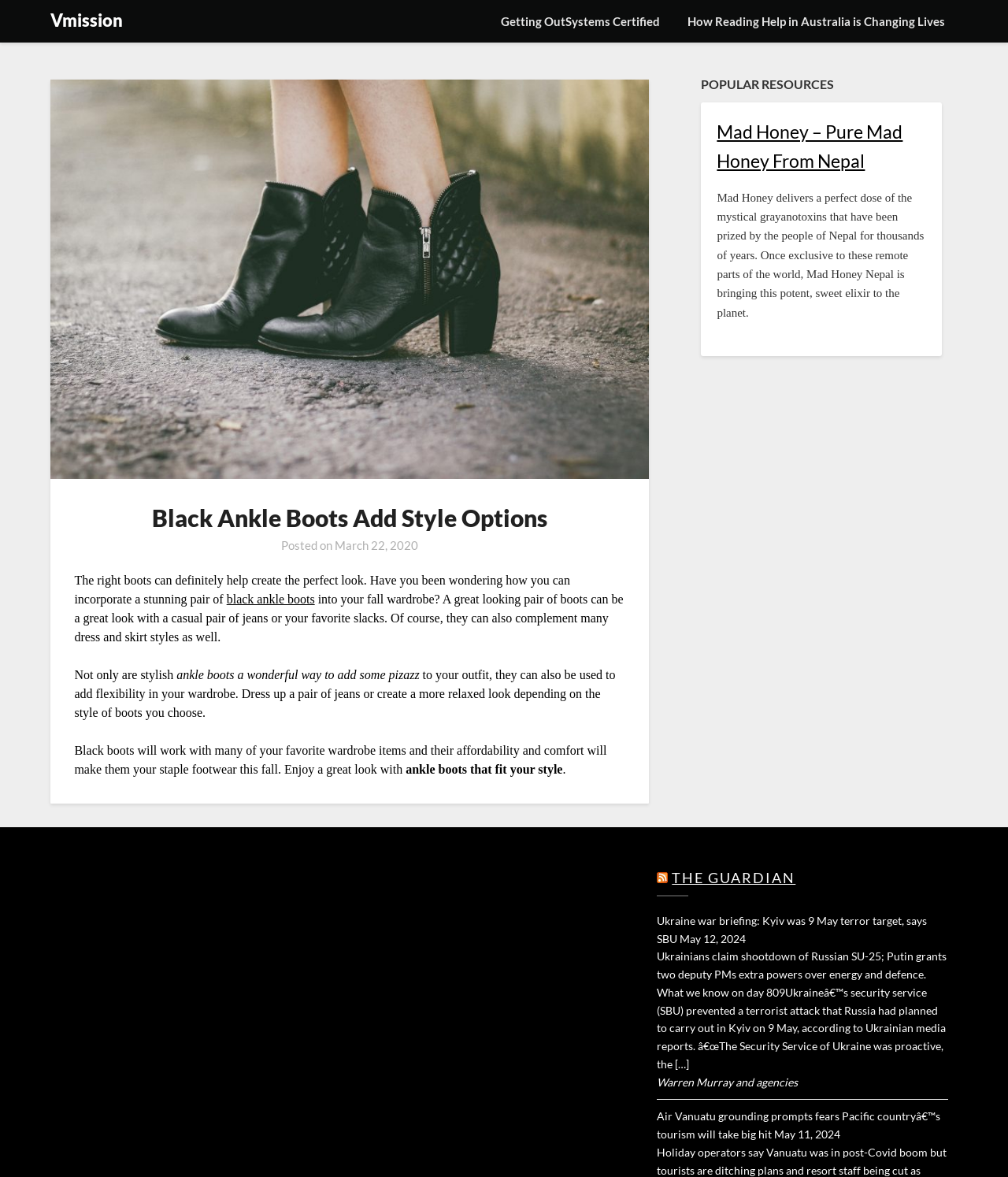Provide the bounding box coordinates of the UI element that matches the description: "CPD Football".

None